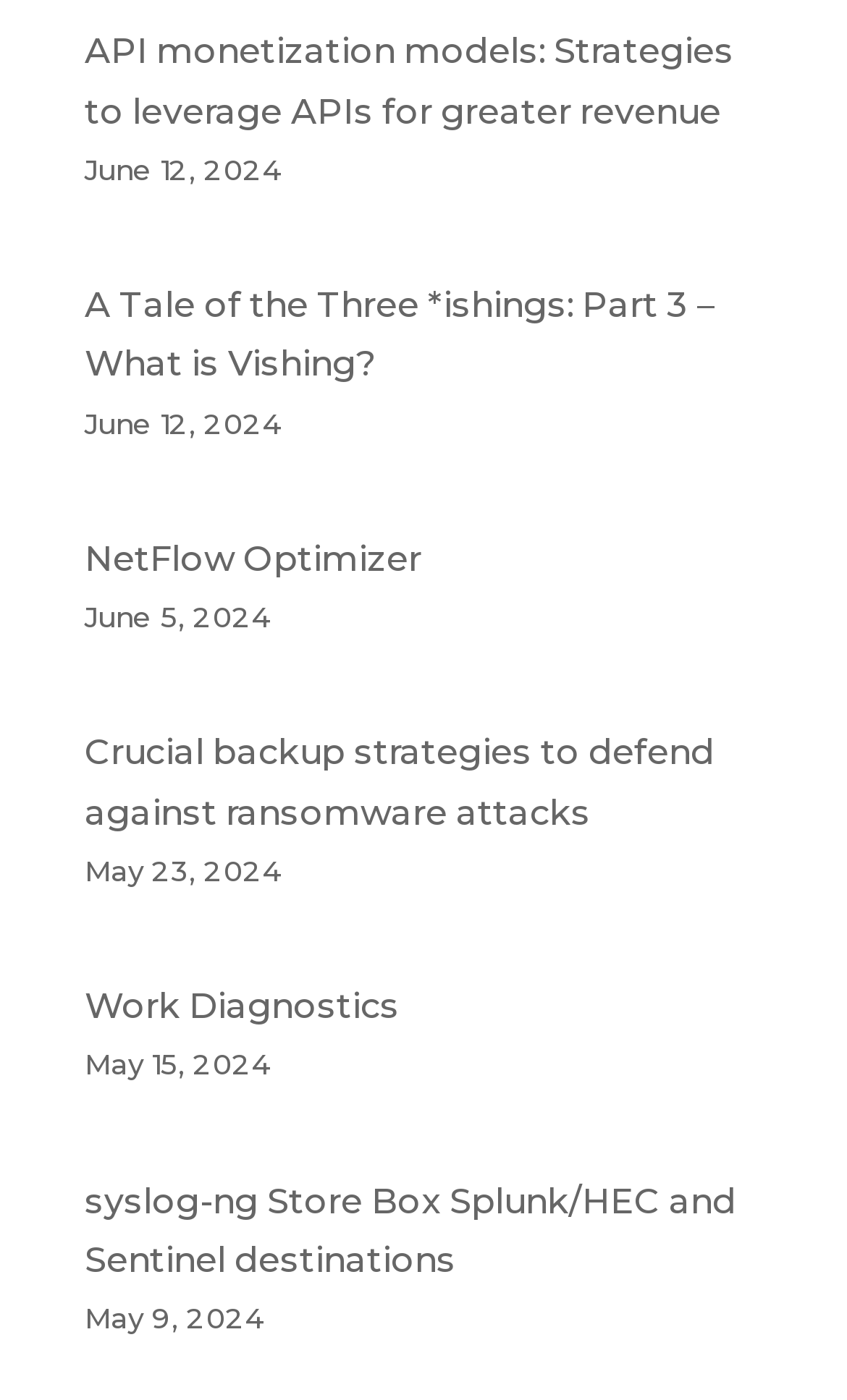Please respond to the question with a concise word or phrase:
How many articles are listed on this webpage?

6